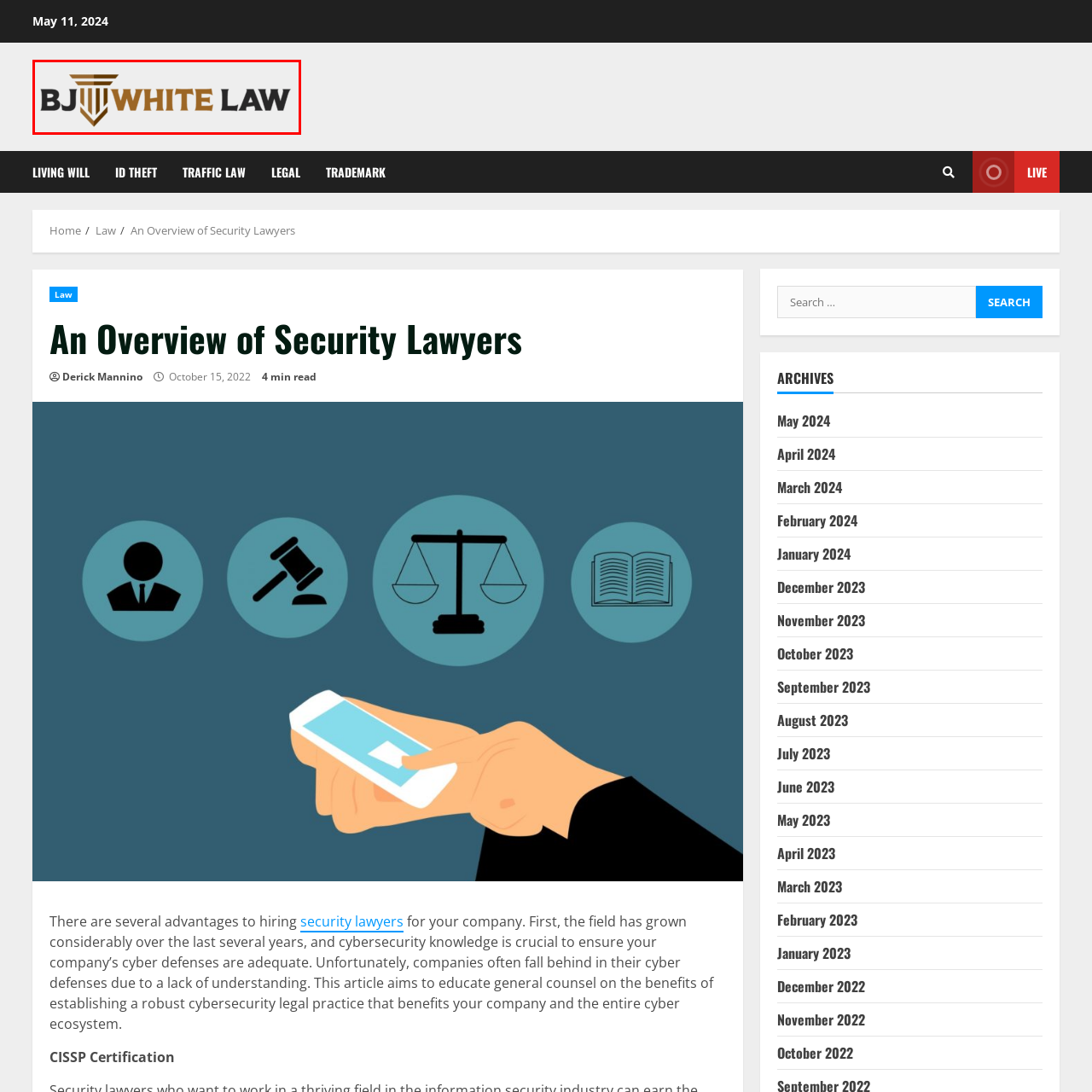Observe the image within the red boundary, What attributes does the font of the text 'BJ WHITE LAW' emphasize? Respond with a one-word or short phrase answer.

Professionalism and trustworthiness